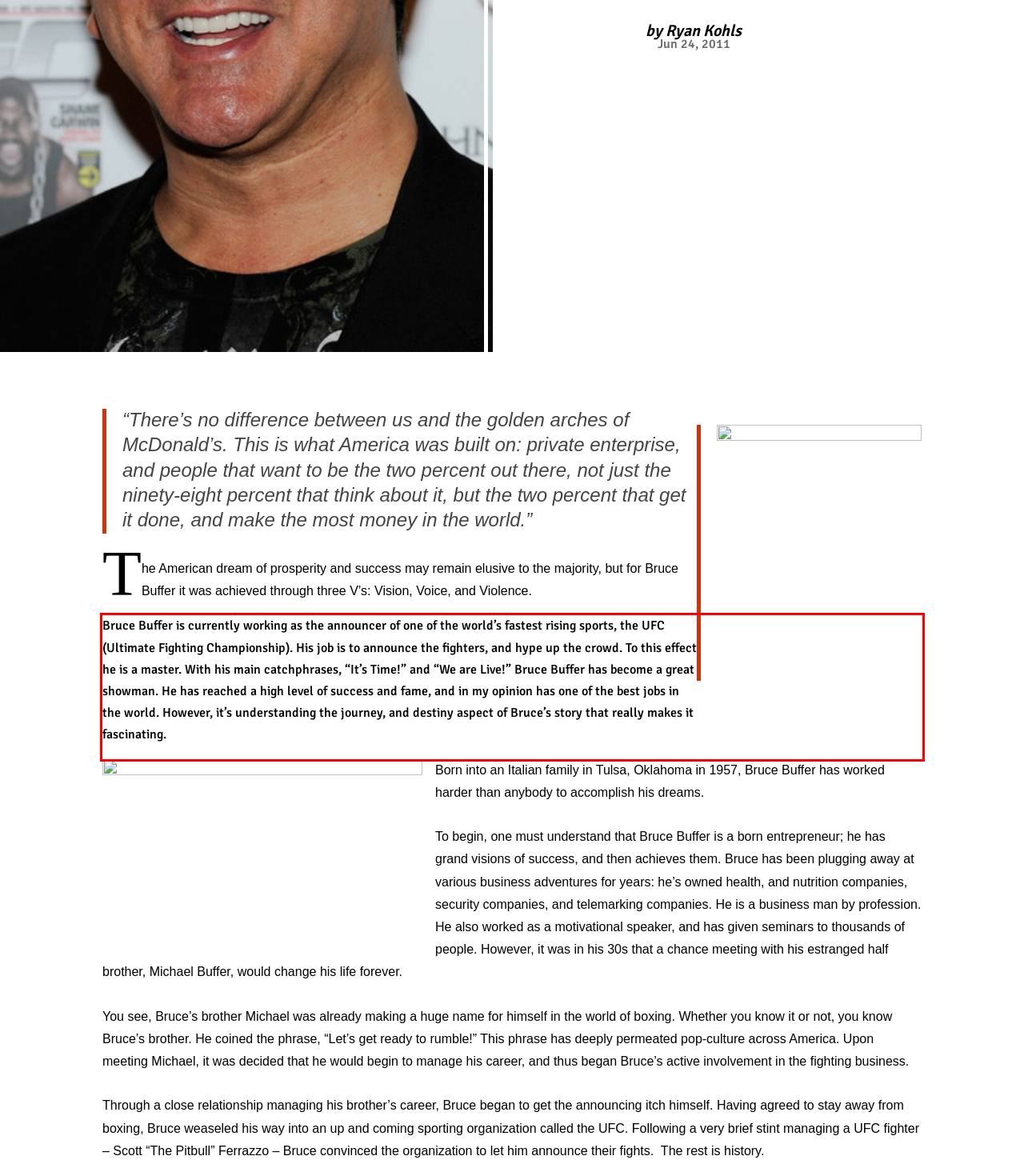Given the screenshot of the webpage, identify the red bounding box, and recognize the text content inside that red bounding box.

Bruce Buffer is currently working as the announcer of one of the world’s fastest rising sports, the UFC (Ultimate Fighting Championship). His job is to announce the fighters, and hype up the crowd. To this effect he is a master. With his main catchphrases, “It’s Time!” and “We are Live!” Bruce Buffer has become a great showman. He has reached a high level of success and fame, and in my opinion has one of the best jobs in the world. However, it’s understanding the journey, and destiny aspect of Bruce’s story that really makes it fascinating.